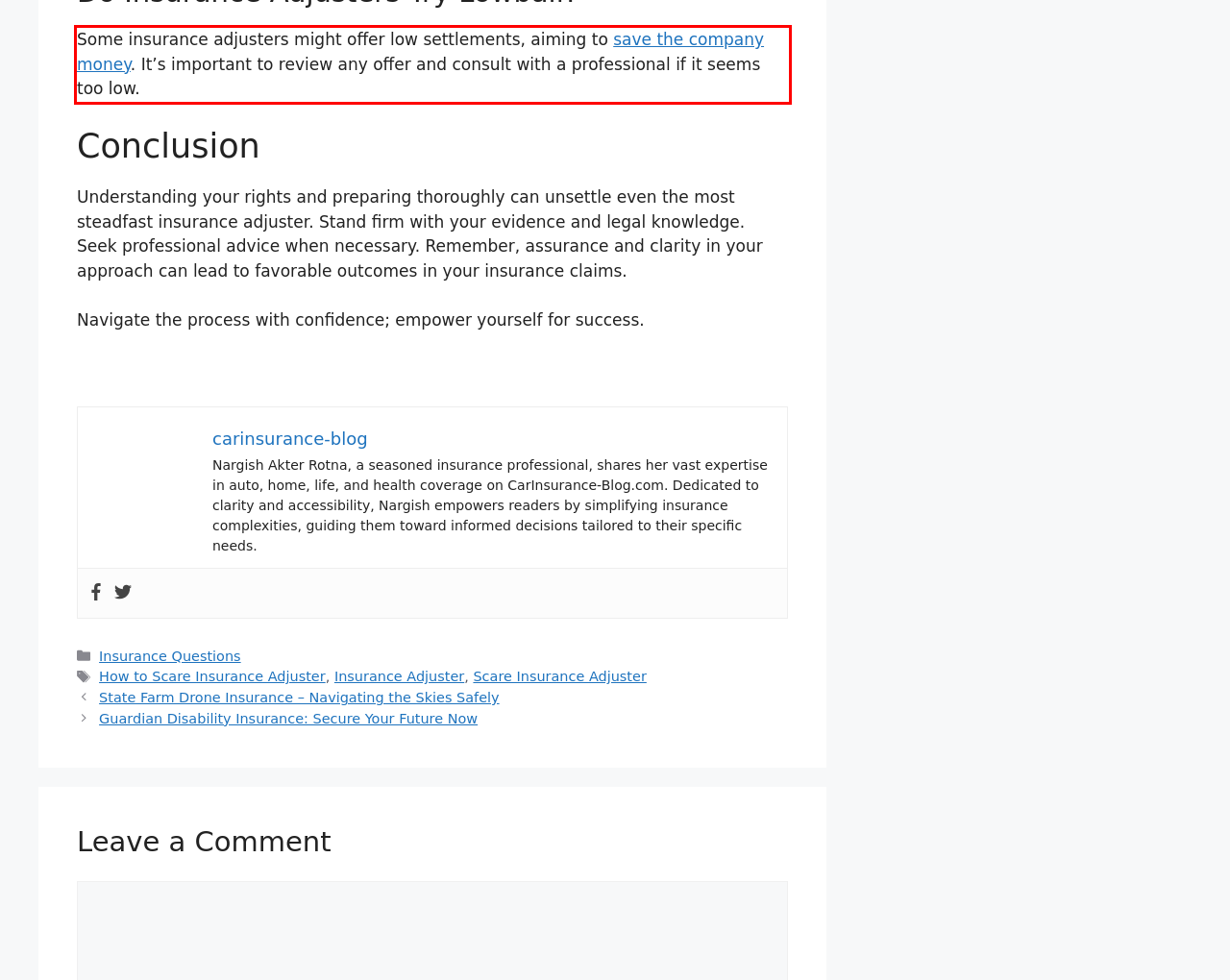Please analyze the provided webpage screenshot and perform OCR to extract the text content from the red rectangle bounding box.

Some insurance adjusters might offer low settlements, aiming to save the company money. It’s important to review any offer and consult with a professional if it seems too low.